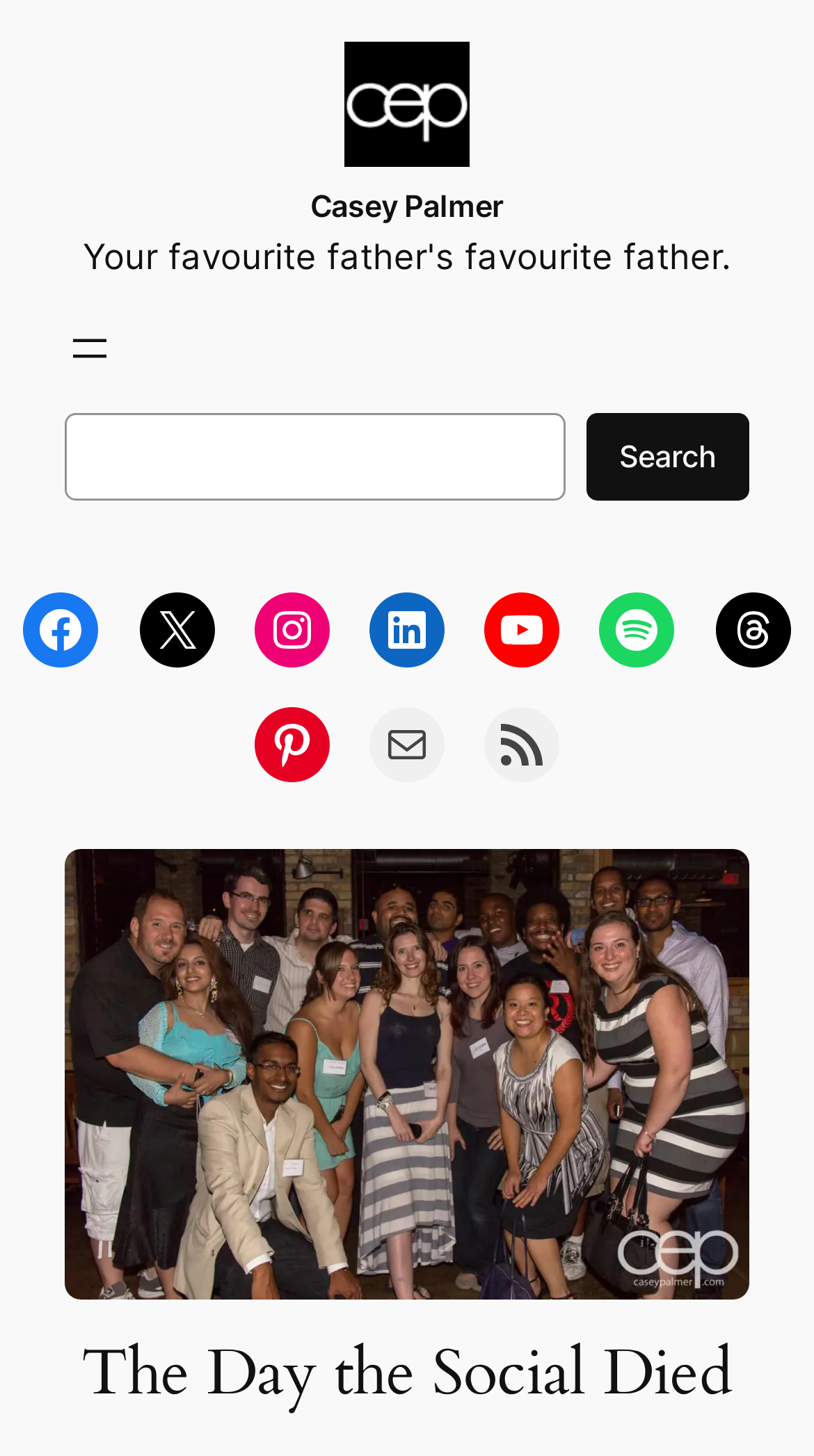Given the element description "aria-label="Open menu"", identify the bounding box of the corresponding UI element.

[0.08, 0.222, 0.142, 0.257]